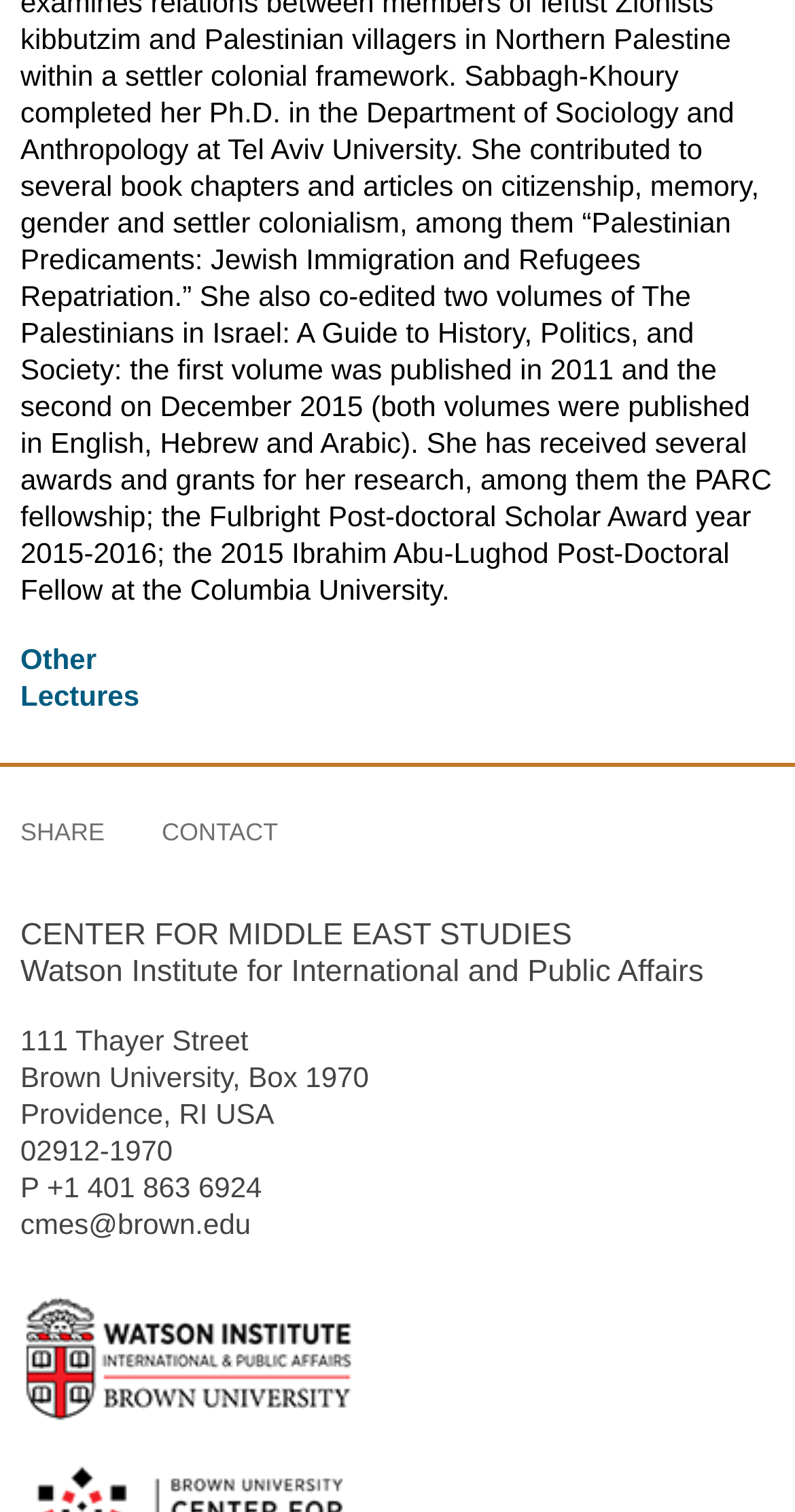Determine the bounding box coordinates of the clickable region to follow the instruction: "learn about the Watson Institute".

[0.026, 0.923, 0.446, 0.945]